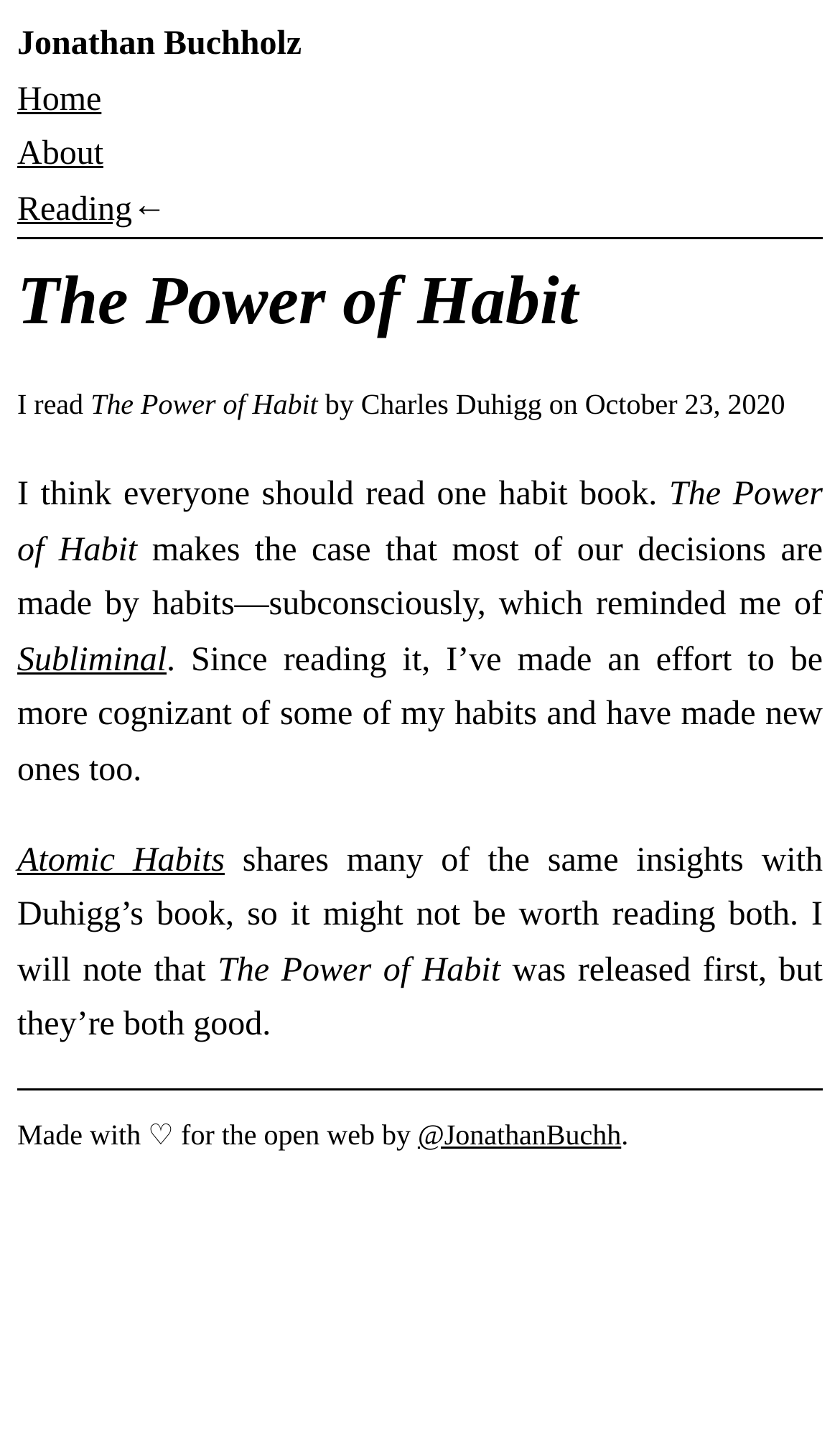What is the title of the book being reviewed?
Please provide a single word or phrase as the answer based on the screenshot.

The Power of Habit